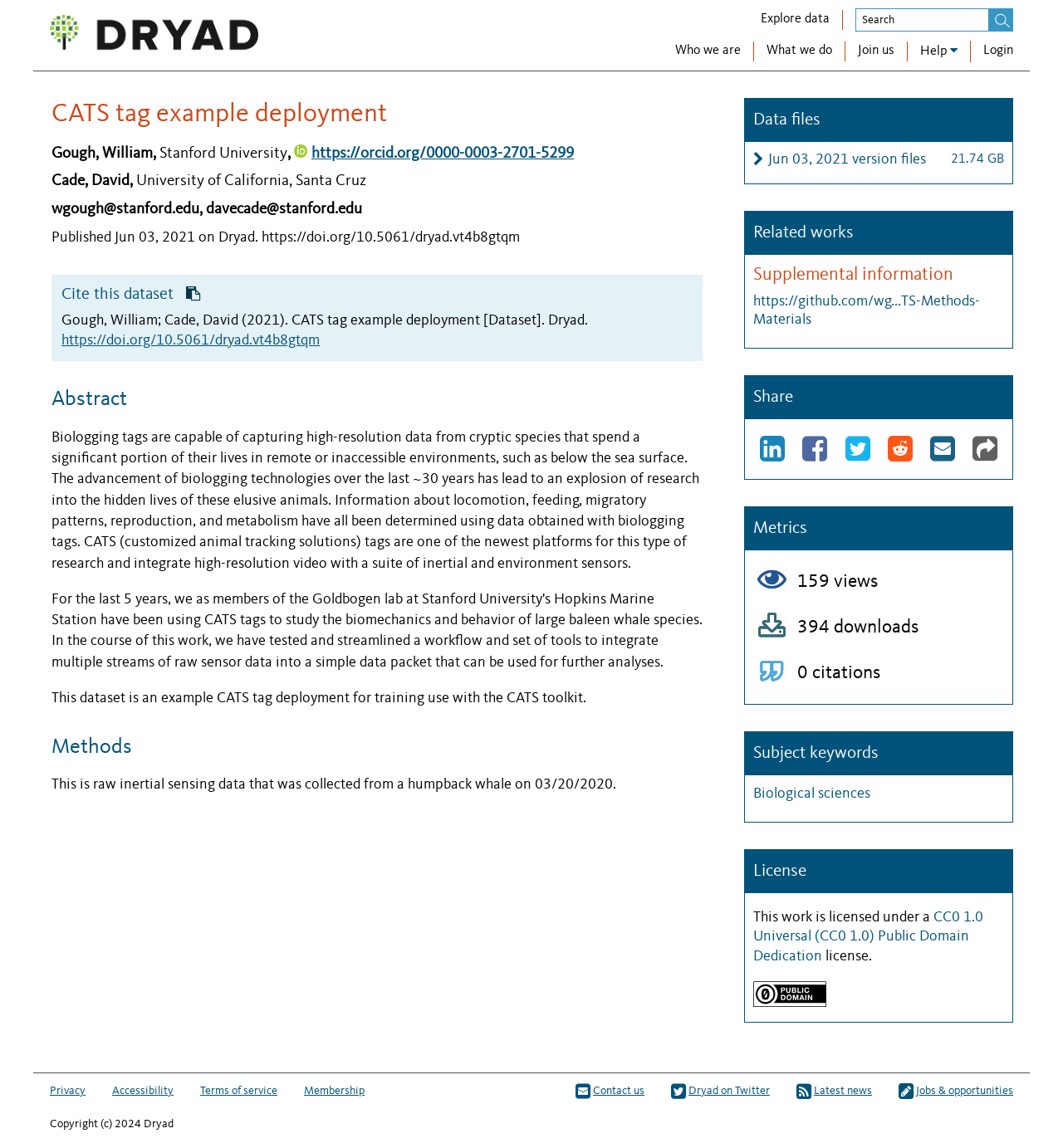Identify the bounding box coordinates of the clickable region necessary to fulfill the following instruction: "Share on LinkedIn". The bounding box coordinates should be four float numbers between 0 and 1, i.e., [left, top, right, bottom].

[0.715, 0.378, 0.739, 0.404]